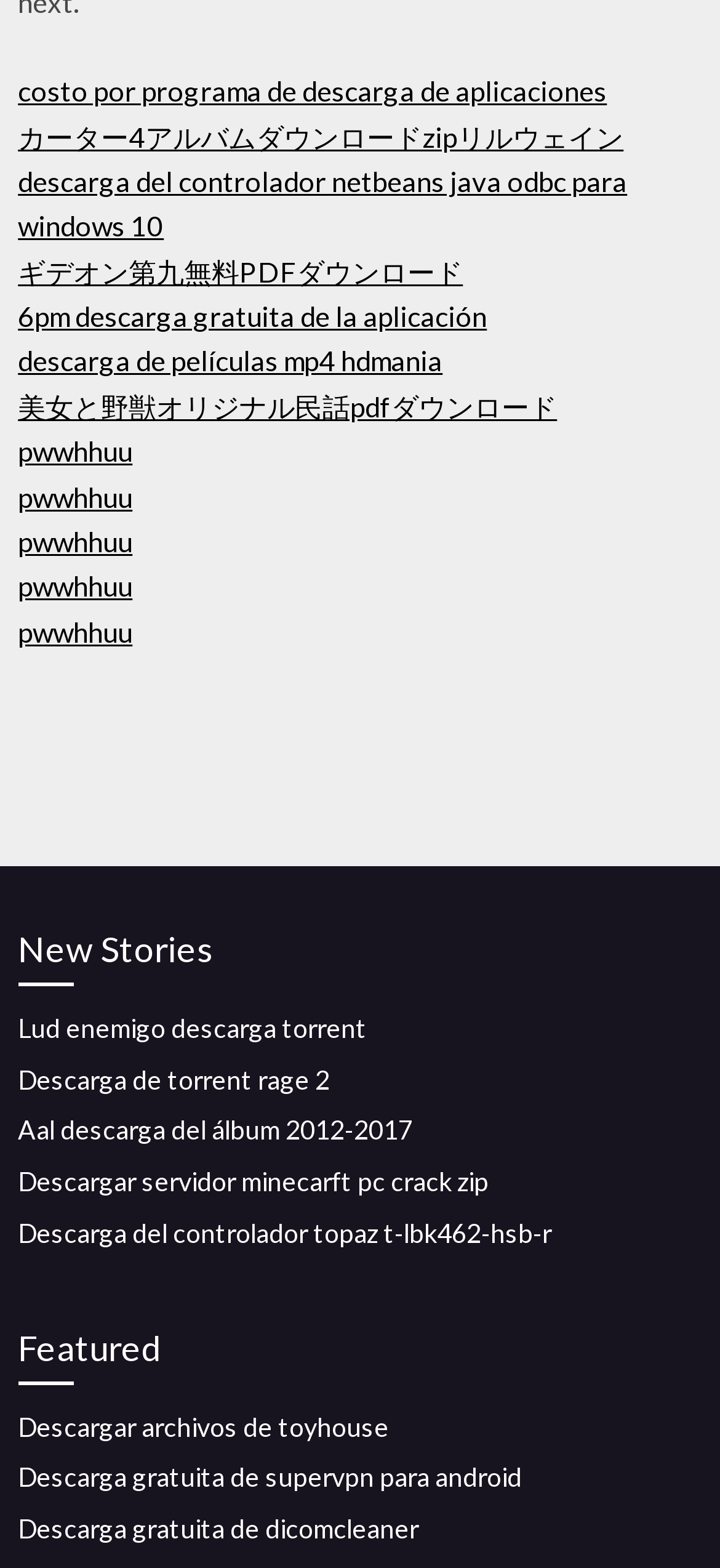Provide the bounding box coordinates for the area that should be clicked to complete the instruction: "download costo por programa de descarga de aplicaciones".

[0.025, 0.047, 0.843, 0.068]